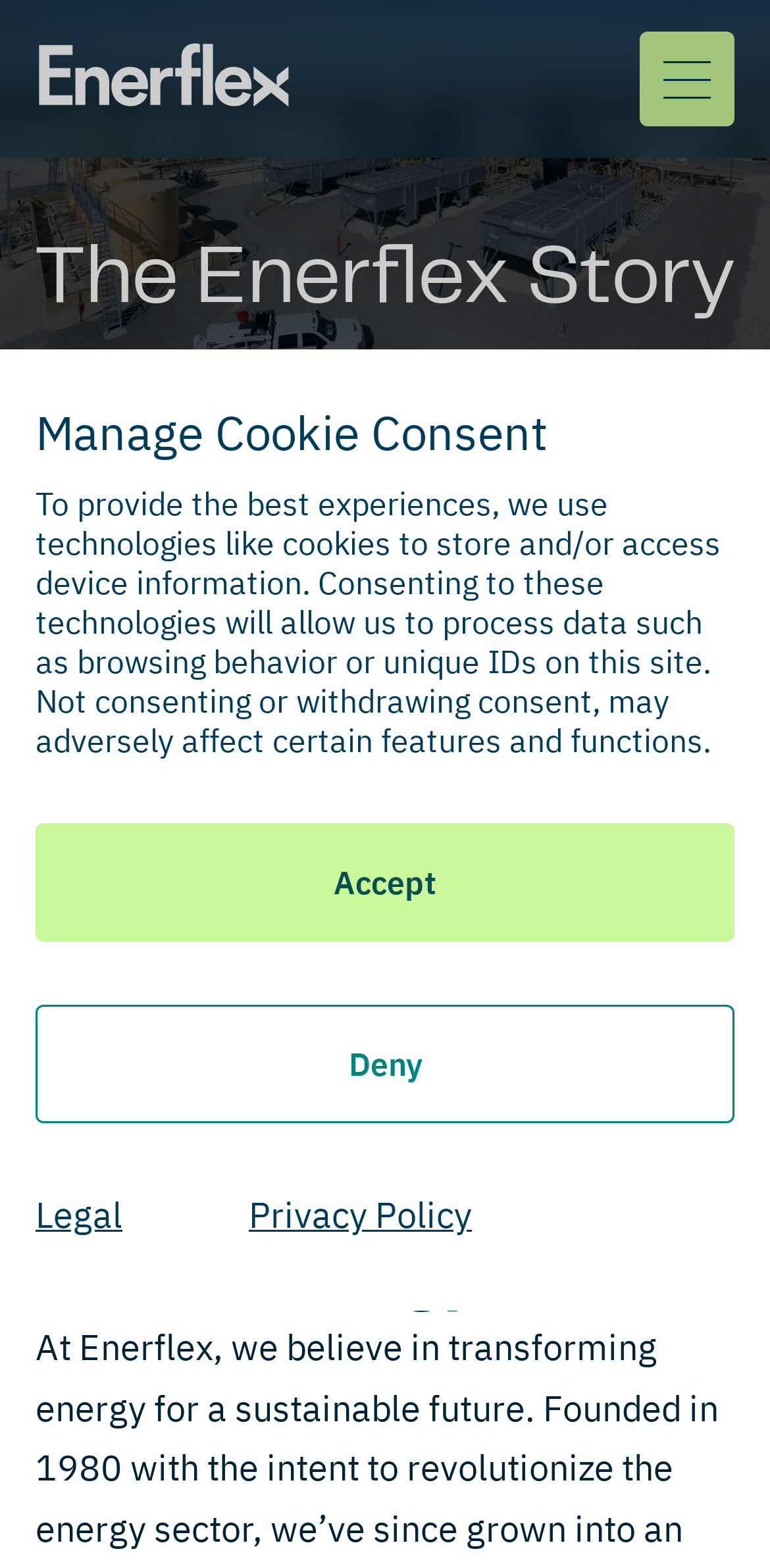Find the bounding box coordinates of the area that needs to be clicked in order to achieve the following instruction: "Go to the news and social media page". The coordinates should be specified as four float numbers between 0 and 1, i.e., [left, top, right, bottom].

[0.046, 0.66, 0.531, 0.706]